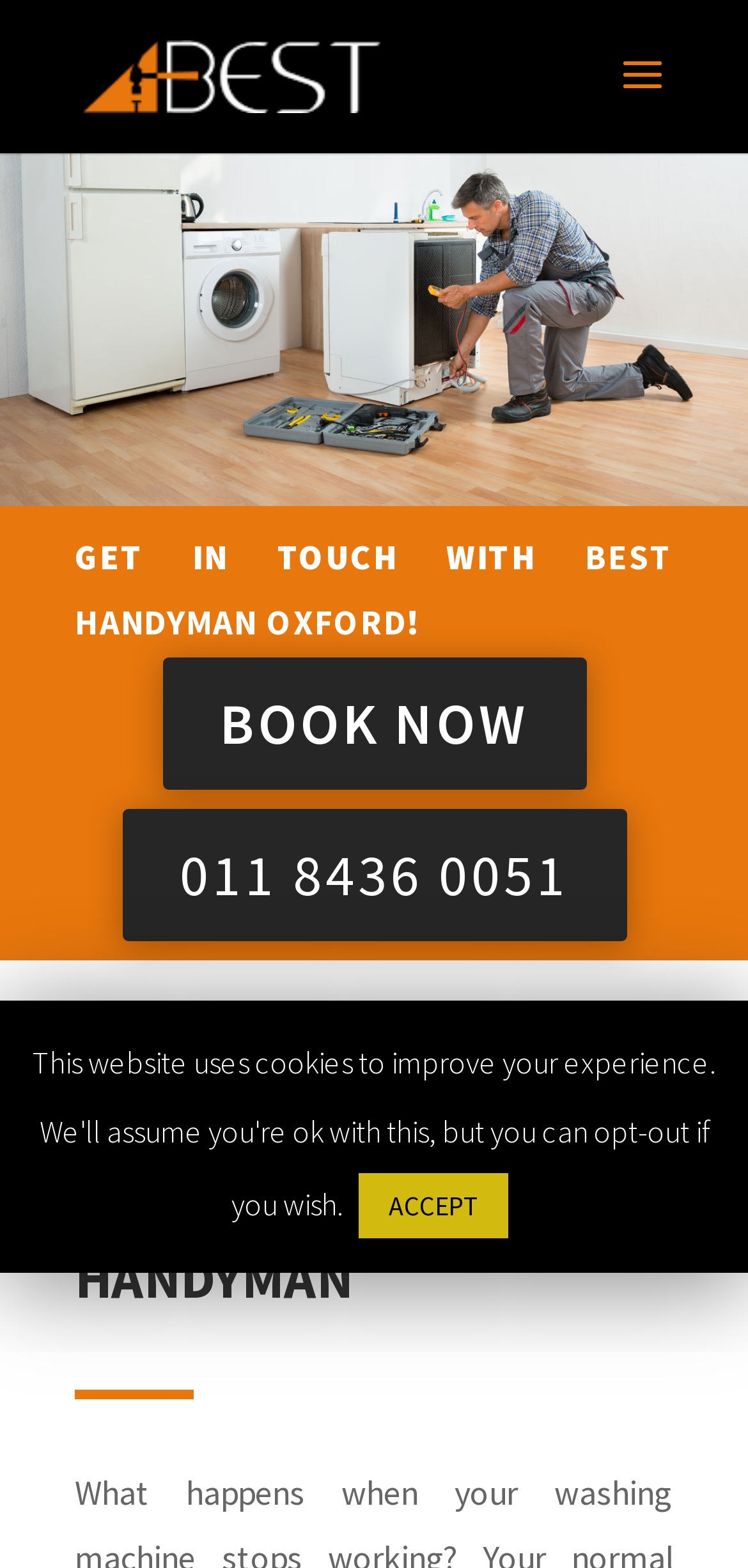Is there a search function on the page?
Respond to the question with a single word or phrase according to the image.

Yes